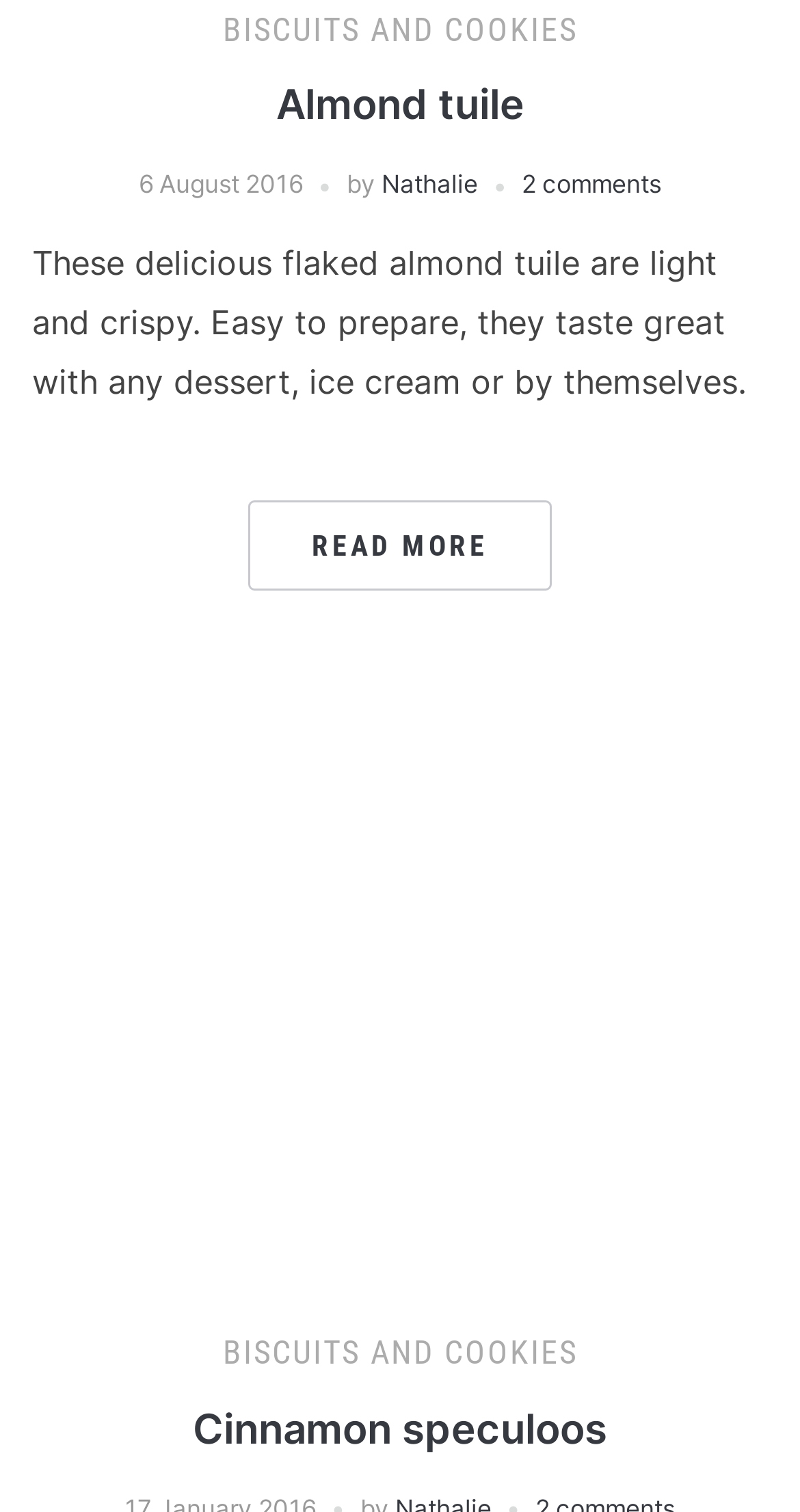Using the given description, provide the bounding box coordinates formatted as (top-left x, top-left y, bottom-right x, bottom-right y), with all values being floating point numbers between 0 and 1. Description: 2 comments

[0.652, 0.111, 0.827, 0.132]